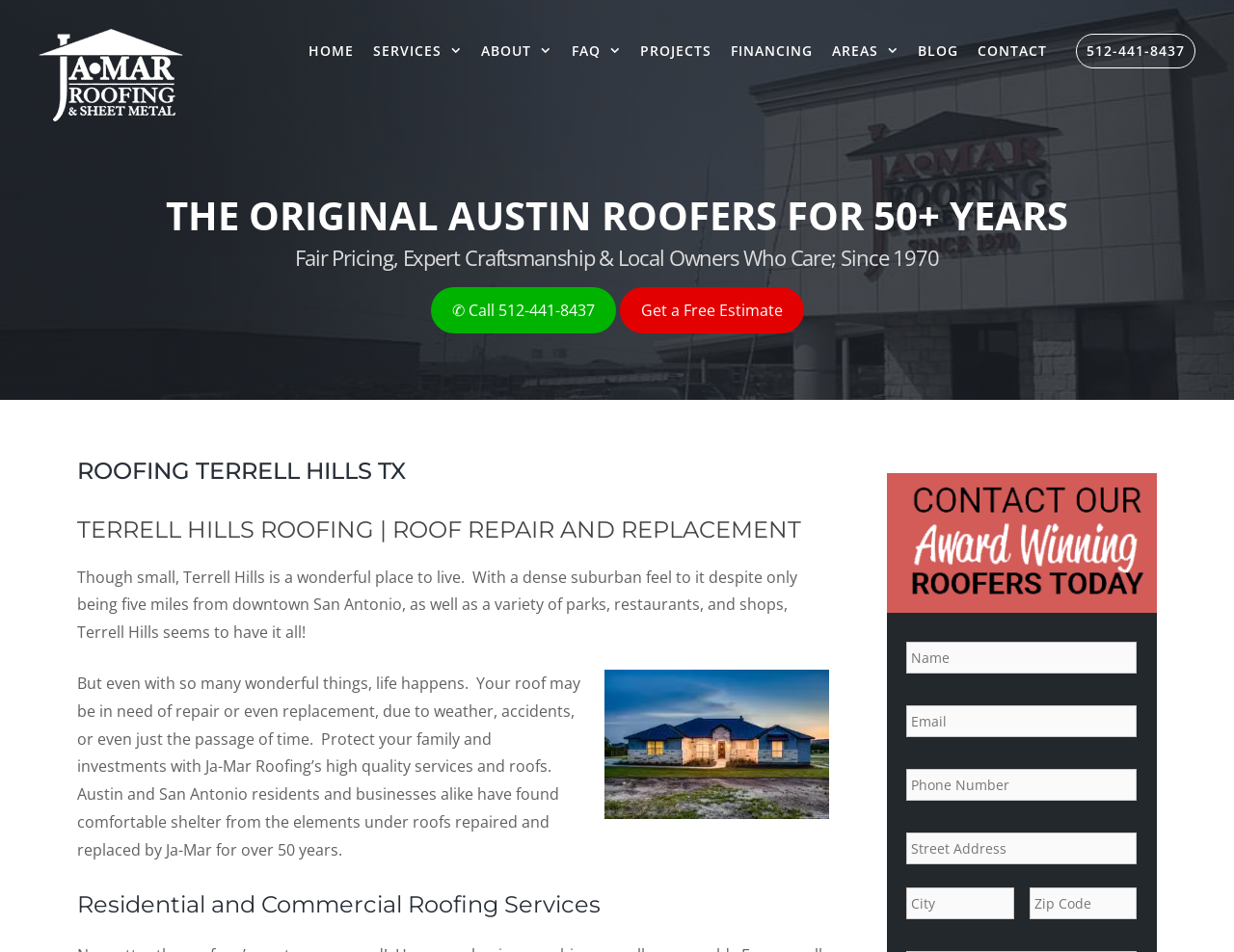Please specify the bounding box coordinates of the region to click in order to perform the following instruction: "Click the '✆ Call 512-441-8437' link".

[0.349, 0.301, 0.499, 0.351]